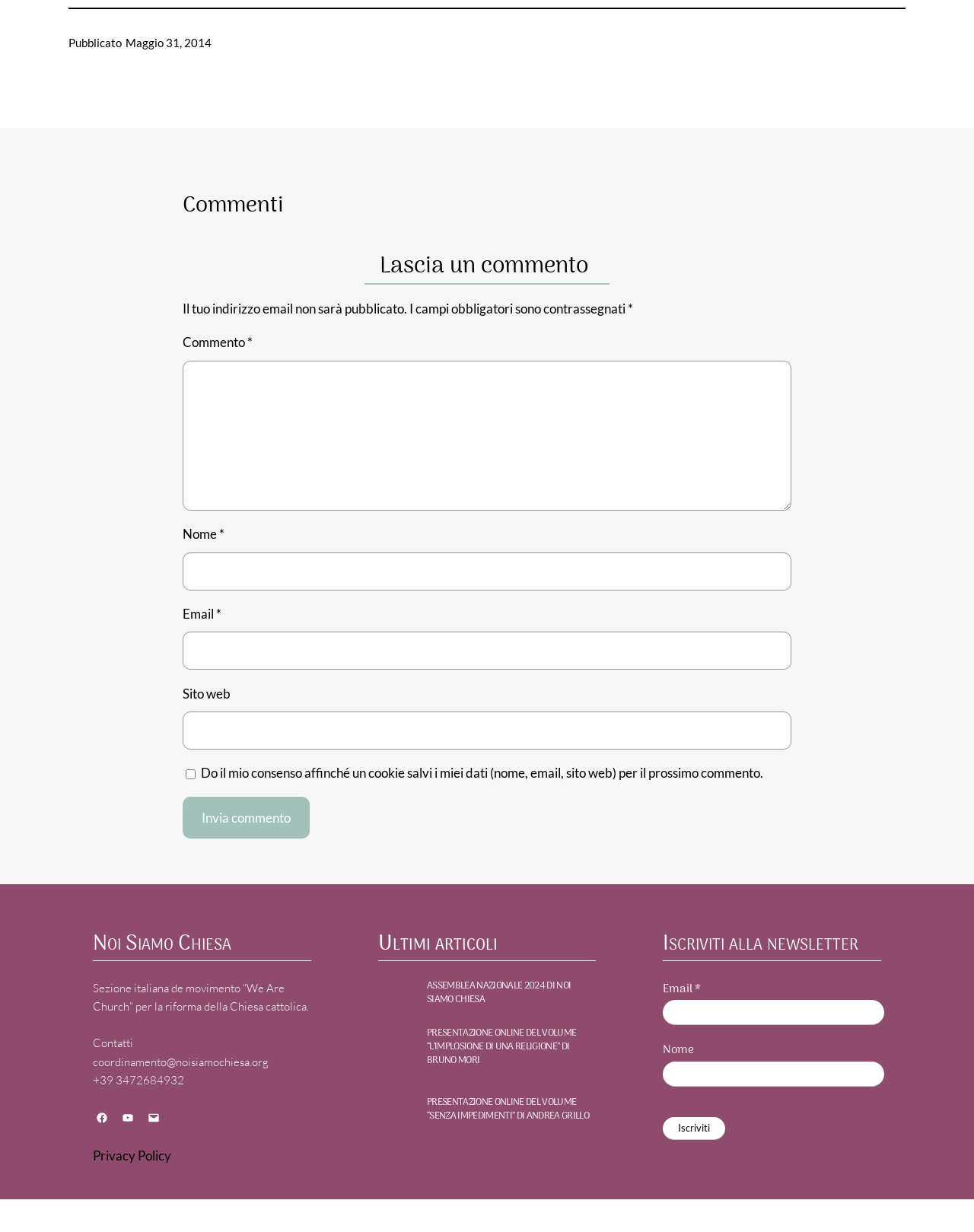Find the bounding box coordinates for the area that must be clicked to perform this action: "Click on 'Find Jobs'".

None